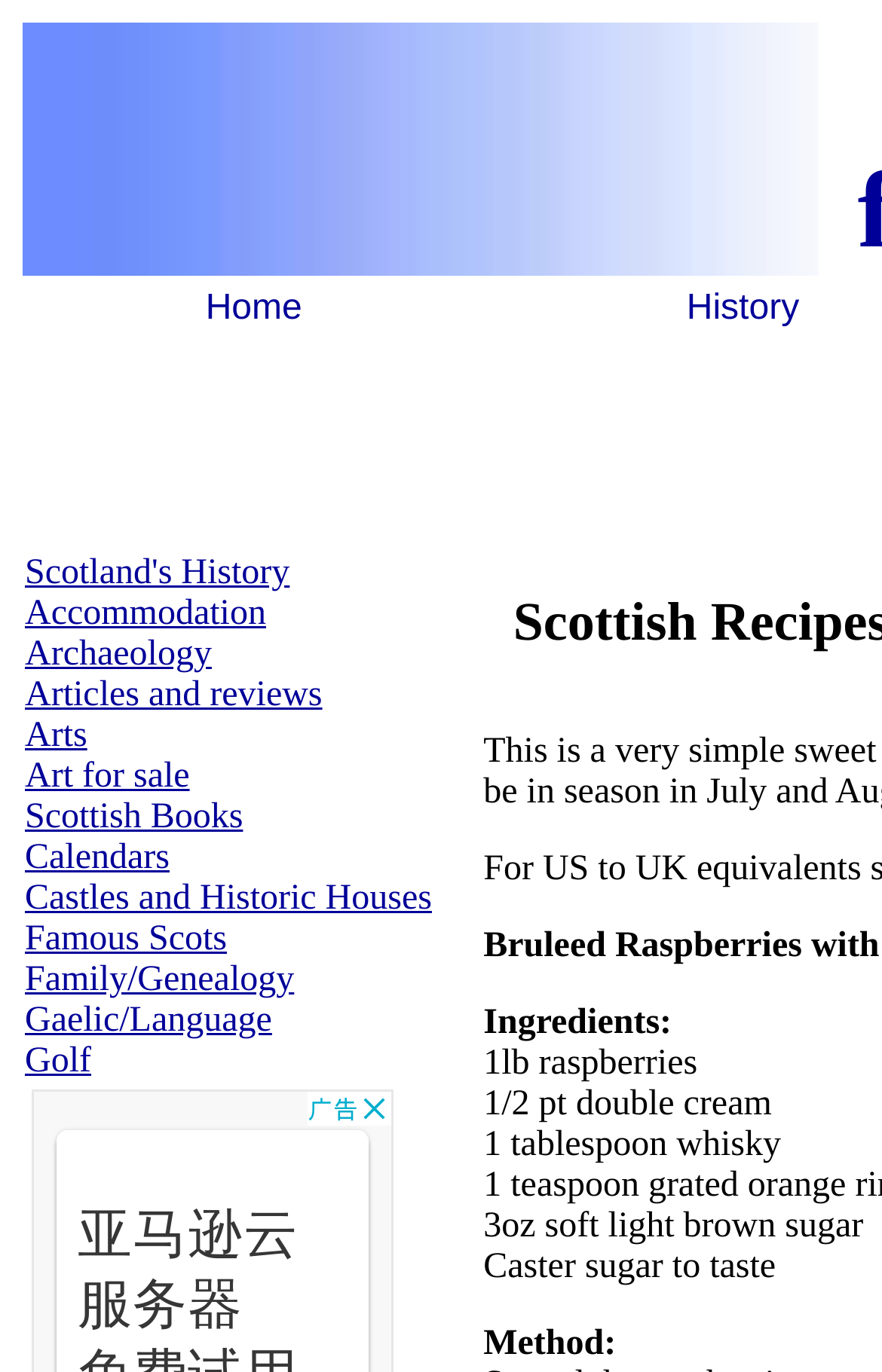Is whisky an optional ingredient in the recipe?
Look at the image and respond to the question as thoroughly as possible.

The ingredients list specifies '1 tablespoon whisky' as one of the required ingredients, indicating that it is not optional.